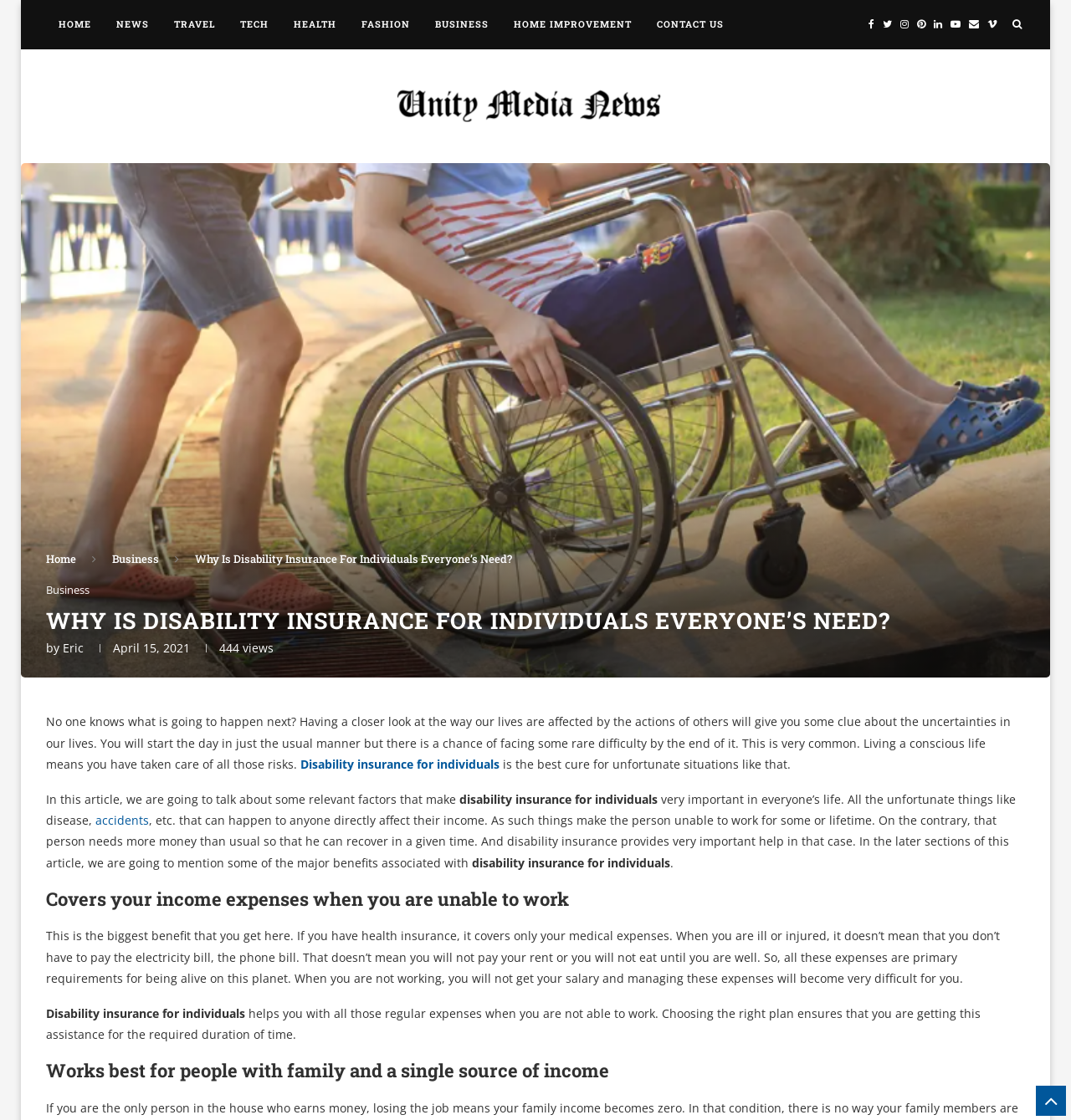Given the content of the image, can you provide a detailed answer to the question?
What is the purpose of disability insurance?

According to the webpage, disability insurance helps with regular expenses when an individual is unable to work, ensuring that they can manage their primary requirements even when they are not earning a salary.